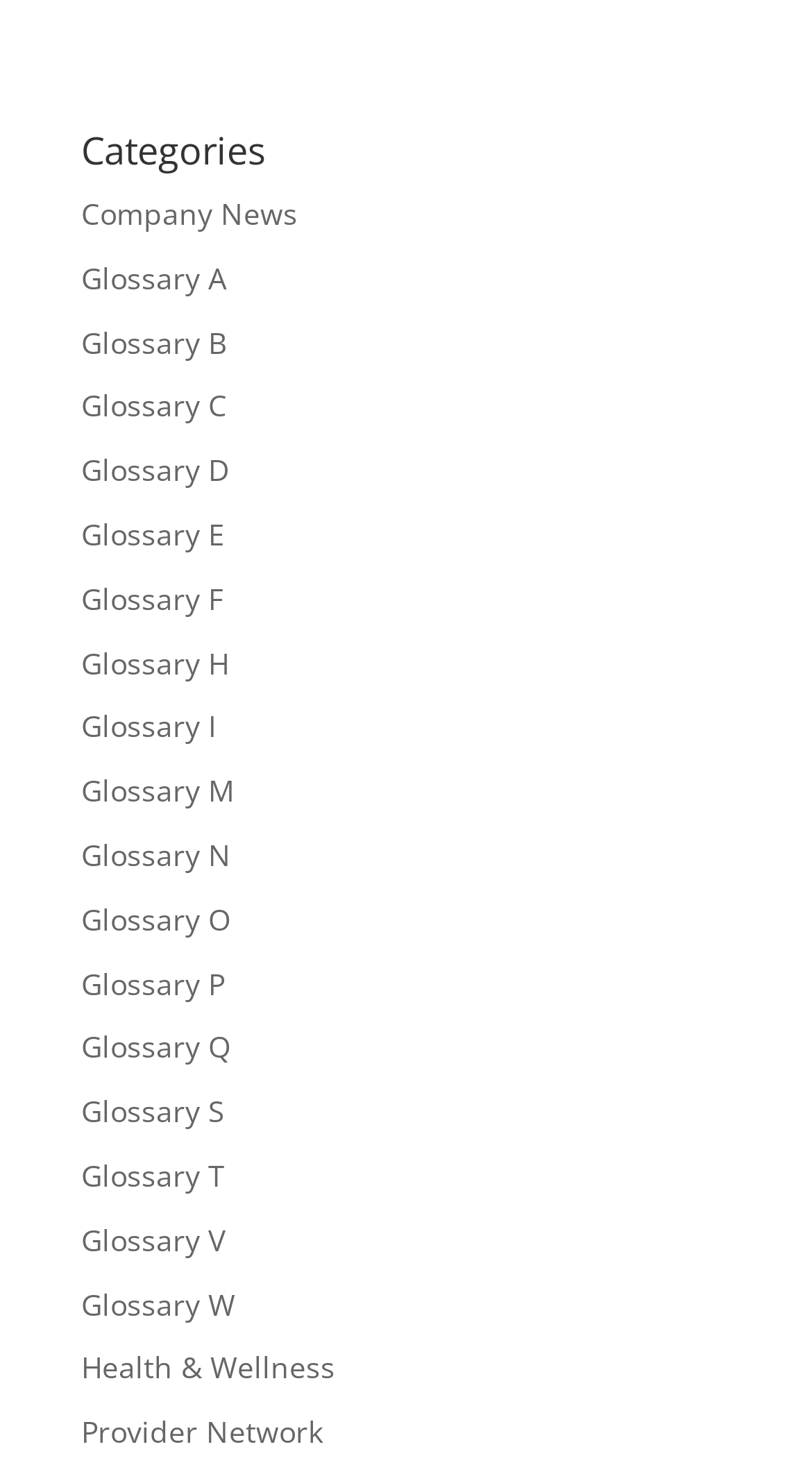Respond to the question below with a single word or phrase: How many links are there in total?

21